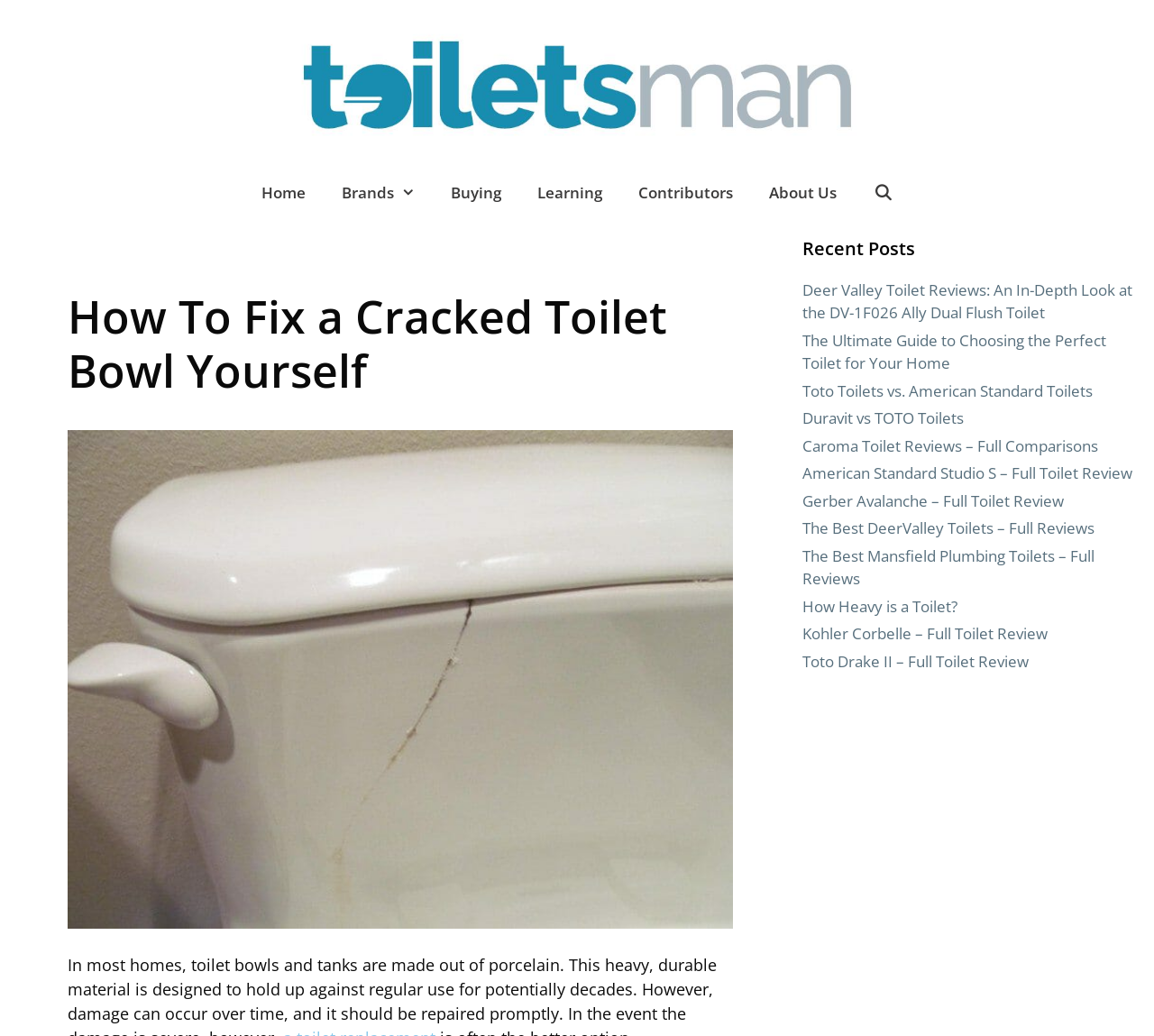Please answer the following question as detailed as possible based on the image: 
How many links are in the navigation menu?

The navigation menu contains links to 'Home', 'Brands', 'Buying', 'Learning', 'Contributors', 'About Us', and 'Open Search Bar', which totals 7 links.